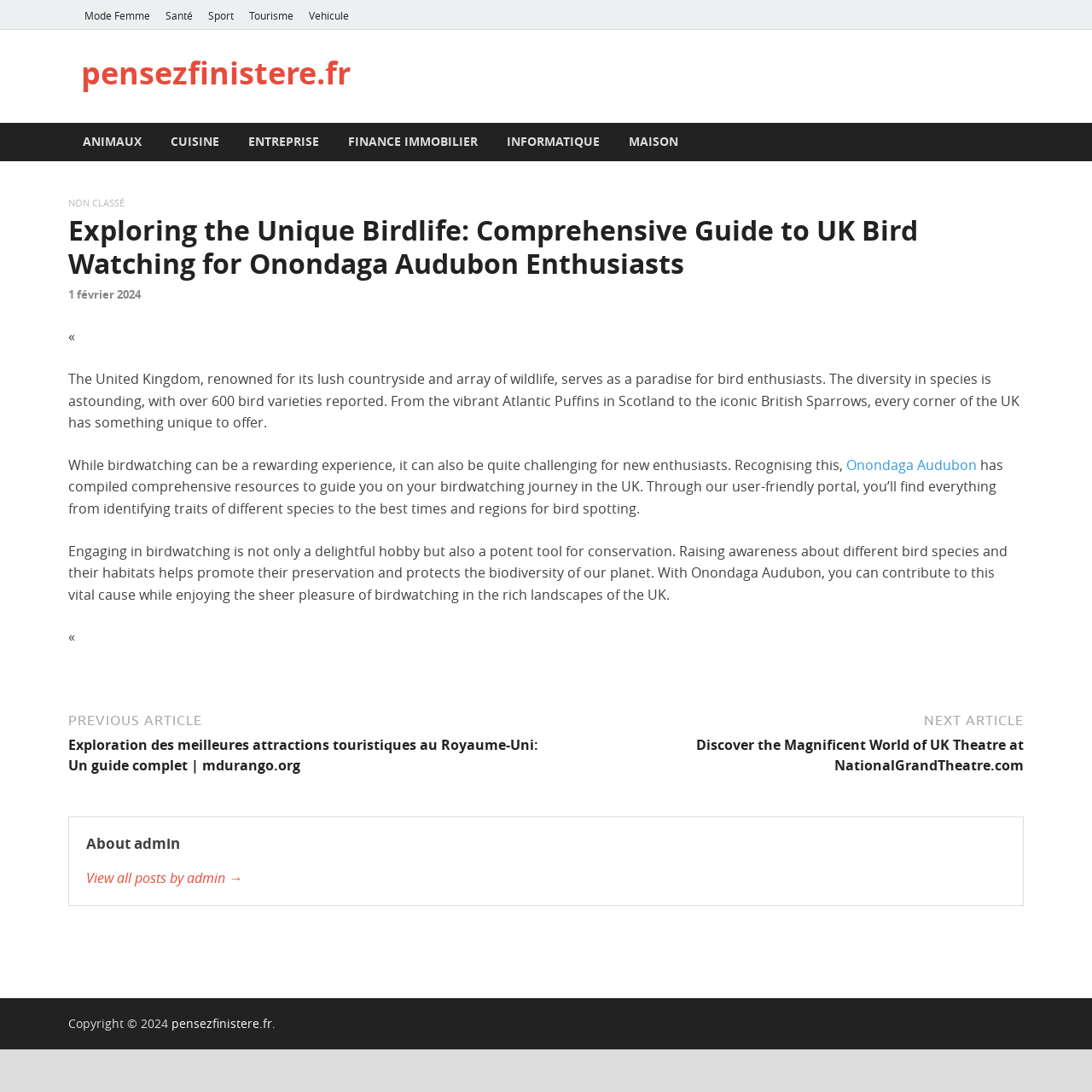Highlight the bounding box coordinates of the region I should click on to meet the following instruction: "View all posts by admin".

[0.079, 0.795, 0.921, 0.813]